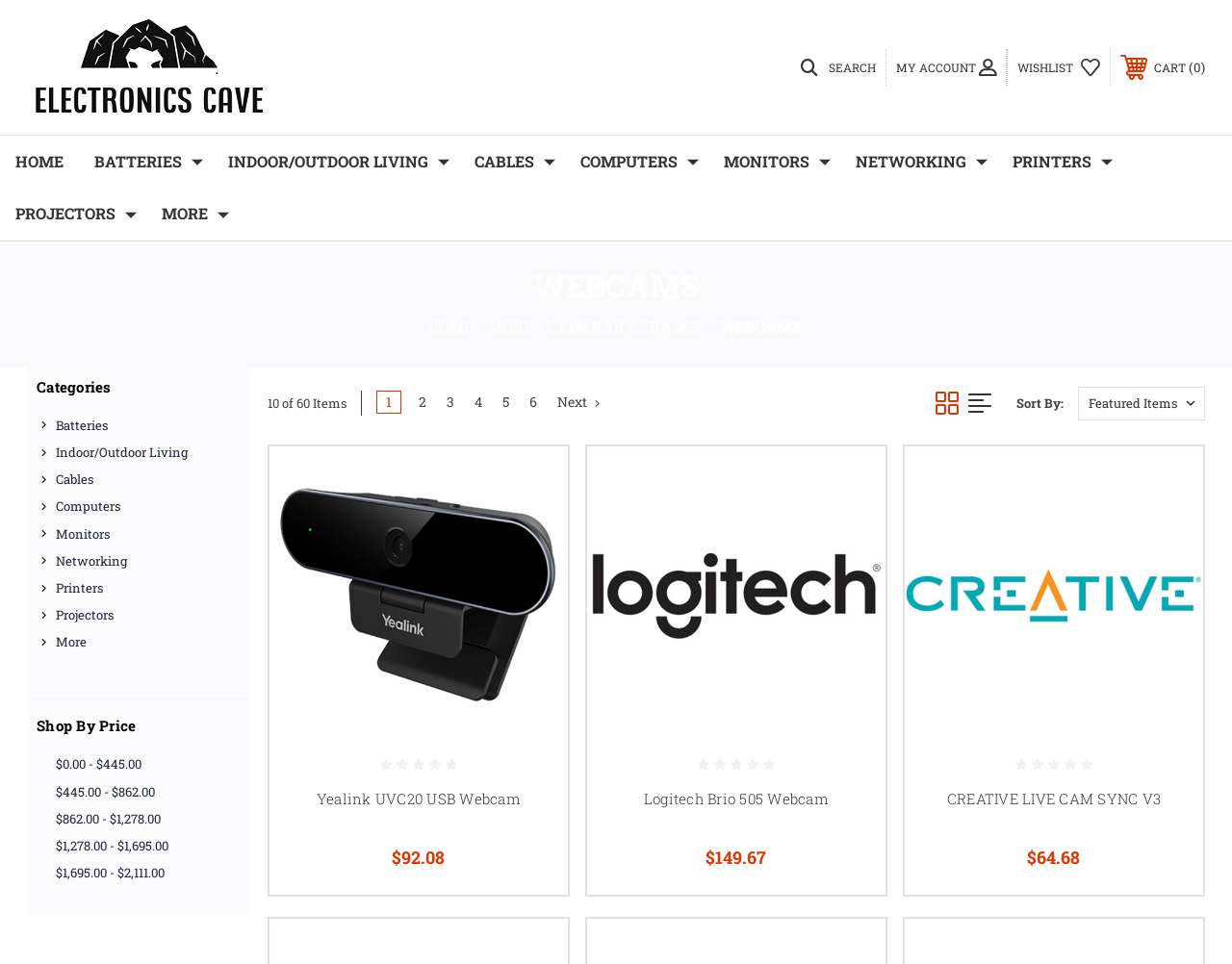Identify the bounding box coordinates of the section that should be clicked to achieve the task described: "Add the Yealink UVC20 USB Webcam to cart".

[0.28, 0.918, 0.399, 0.952]